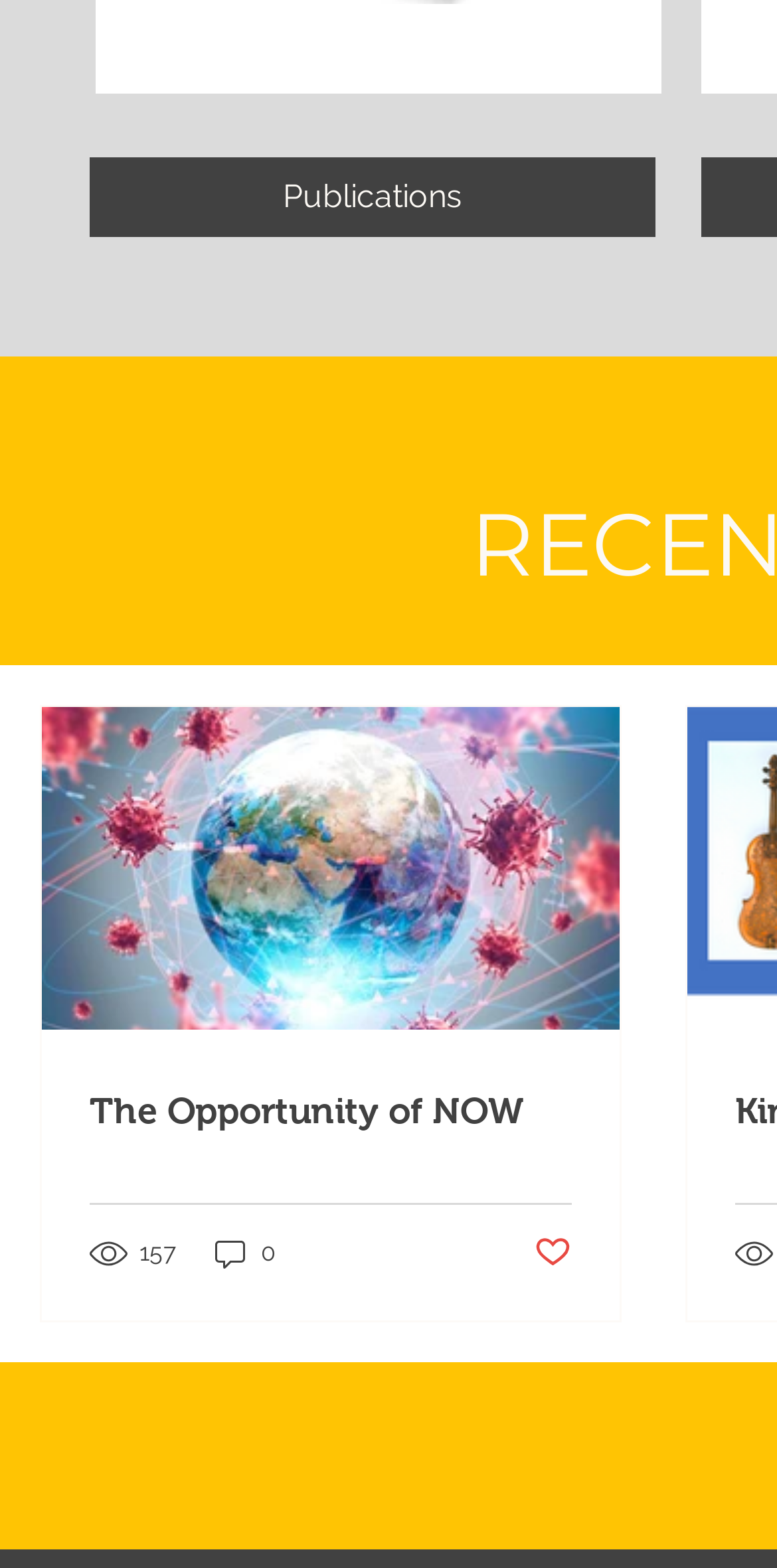Please provide a detailed answer to the question below based on the screenshot: 
What is the status of the like button of the first article?

The status of the like button of the first article can be found by looking at the text of the button element with bounding box coordinates [0.687, 0.786, 0.736, 0.813], which is 'Post not marked as liked'.